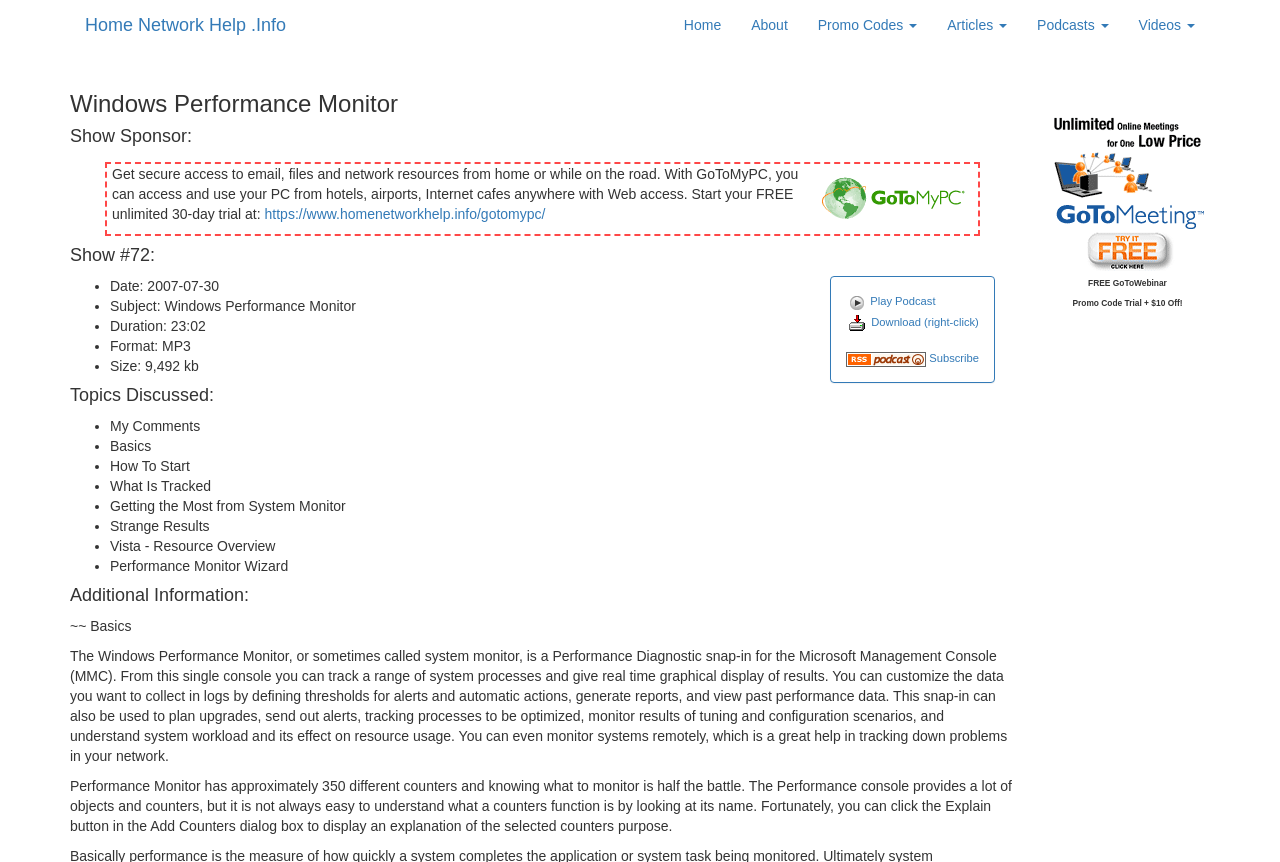Using details from the image, please answer the following question comprehensively:
What is the format of the podcast mentioned on the webpage?

The webpage mentions a podcast with details such as date, duration, and format. The format of the podcast is MP3, which is a common audio file format used for podcasts.